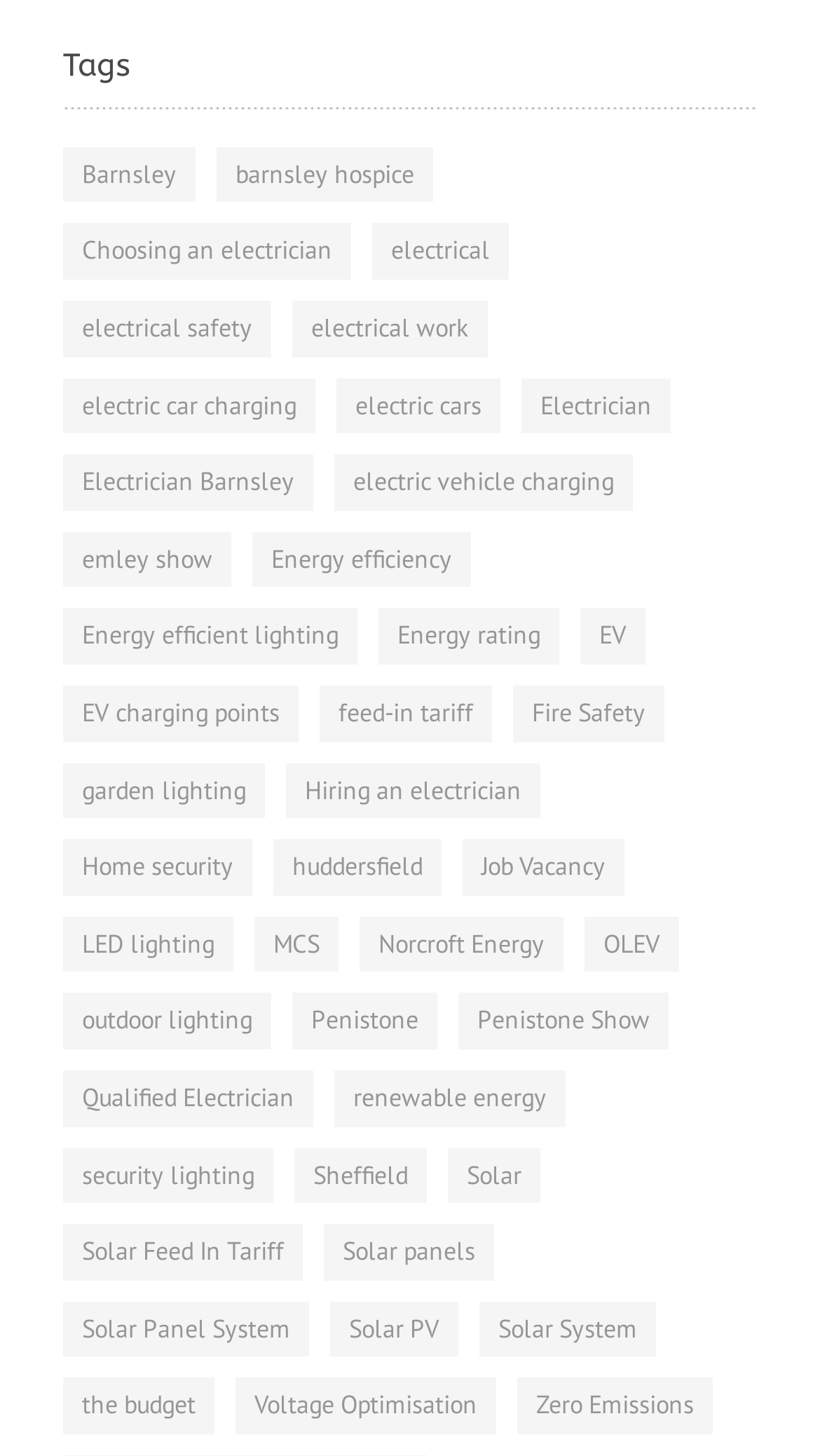What is the topic related to cars?
Could you answer the question in a detailed manner, providing as much information as possible?

I looked at the links on the webpage and found the topic related to cars, which is 'electric car charging' with 15 items.